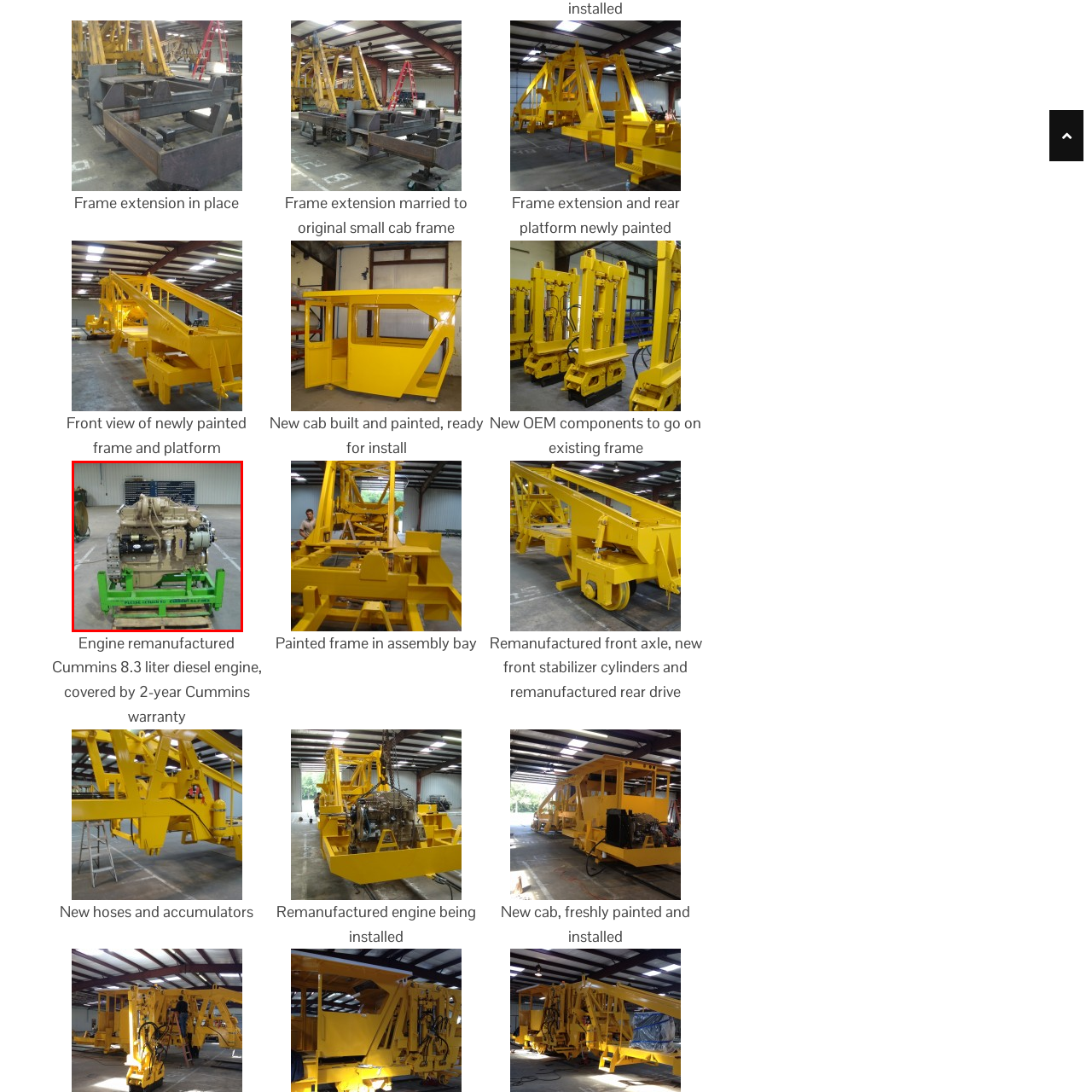Analyze the content inside the red-marked area, What is the engine mounted on? Answer using only one word or a concise phrase.

wooden pallet